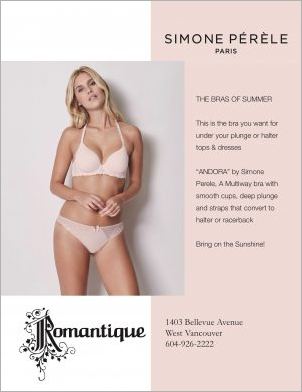Use one word or a short phrase to answer the question provided: 
Where is the 'Romantique' located?

West Vancouver